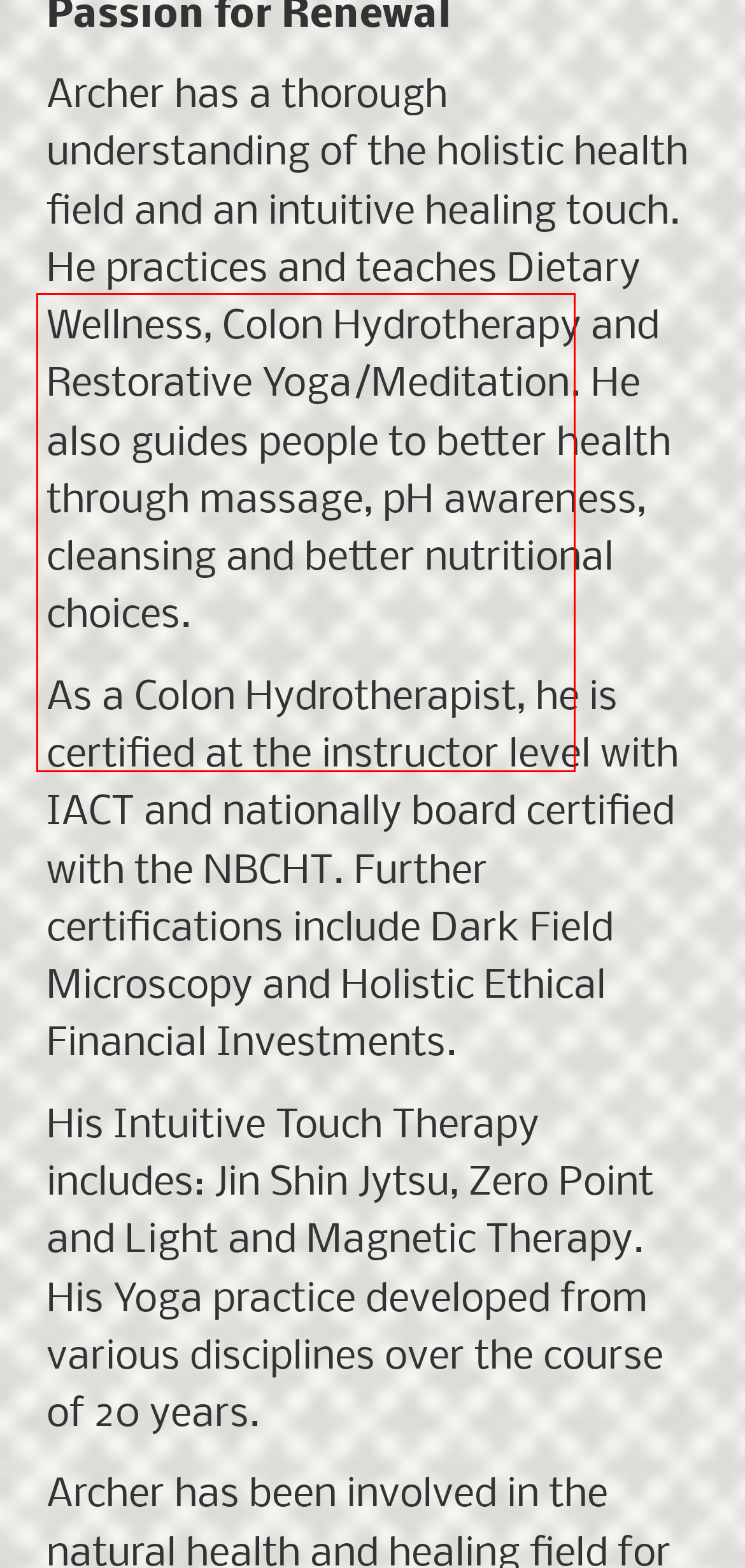Look at the webpage screenshot and recognize the text inside the red bounding box.

Archer has been involved in the natural health and healing field for over 25 years teaching people how to harness control over their own health and providing educational seminars on digestion, pH balance, juicing, raw and cooked foods that are gluten and GMO free, quality of water and the incredible benefits of Hyperbaric Oxygen Therapy.